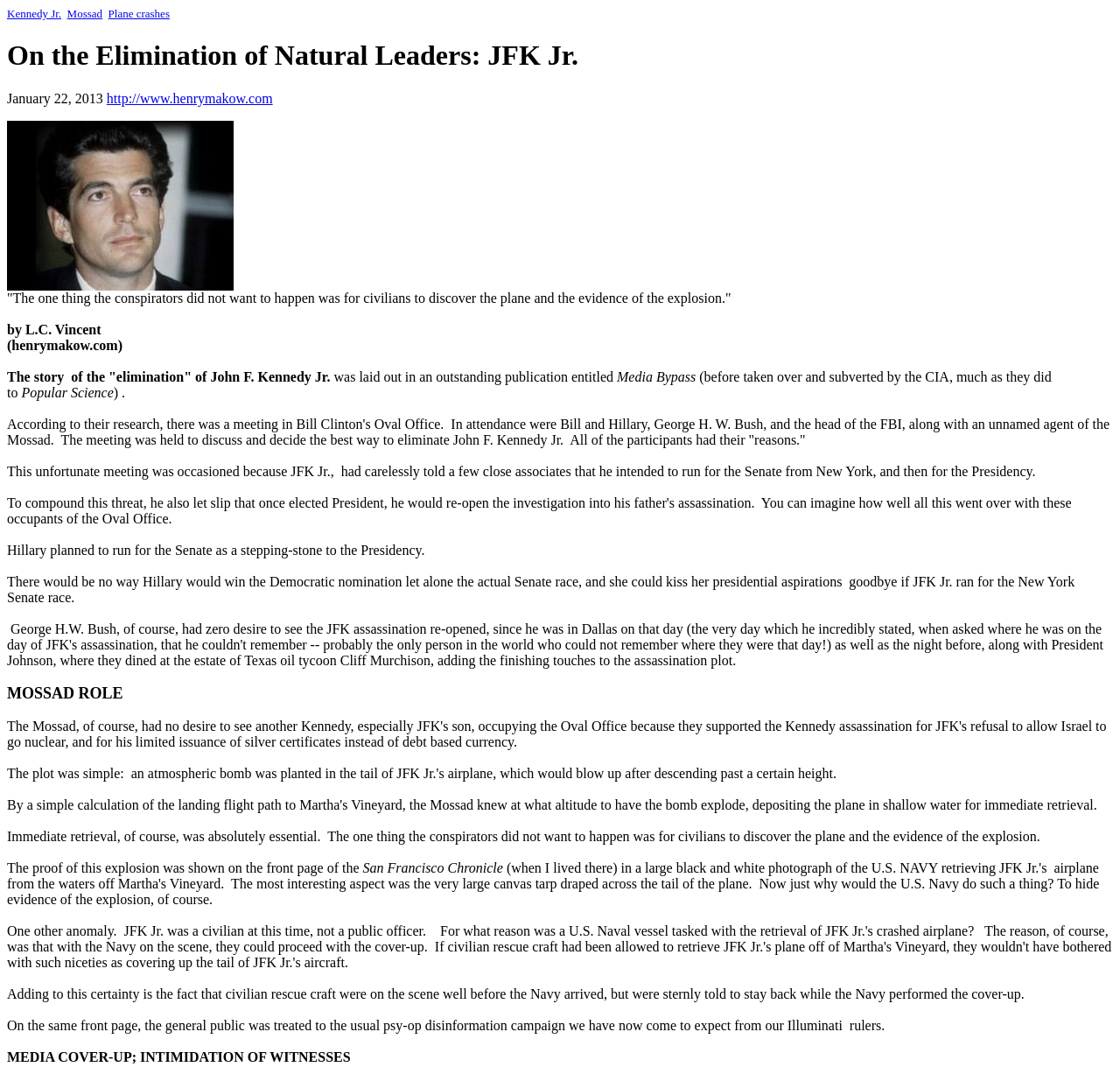Identify the bounding box of the HTML element described as: "Specification".

None